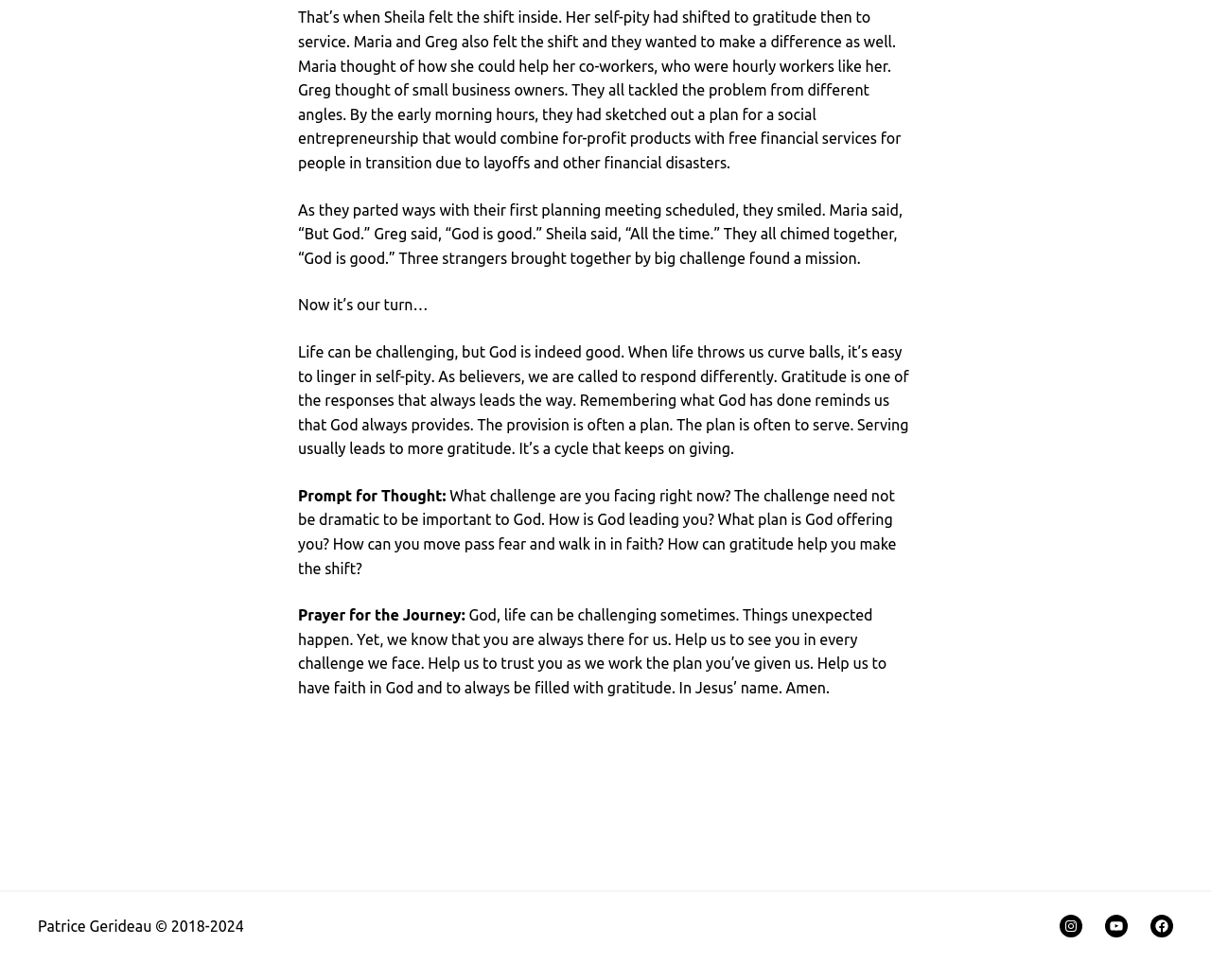What is the tone of the text?
Using the image as a reference, give an elaborate response to the question.

The tone of the text is inspirational and encouraging, as it aims to motivate readers to shift their focus from self-pity to gratitude and service. The language used is uplifting and positive, with phrases like 'God is good' and 'God always provides'.